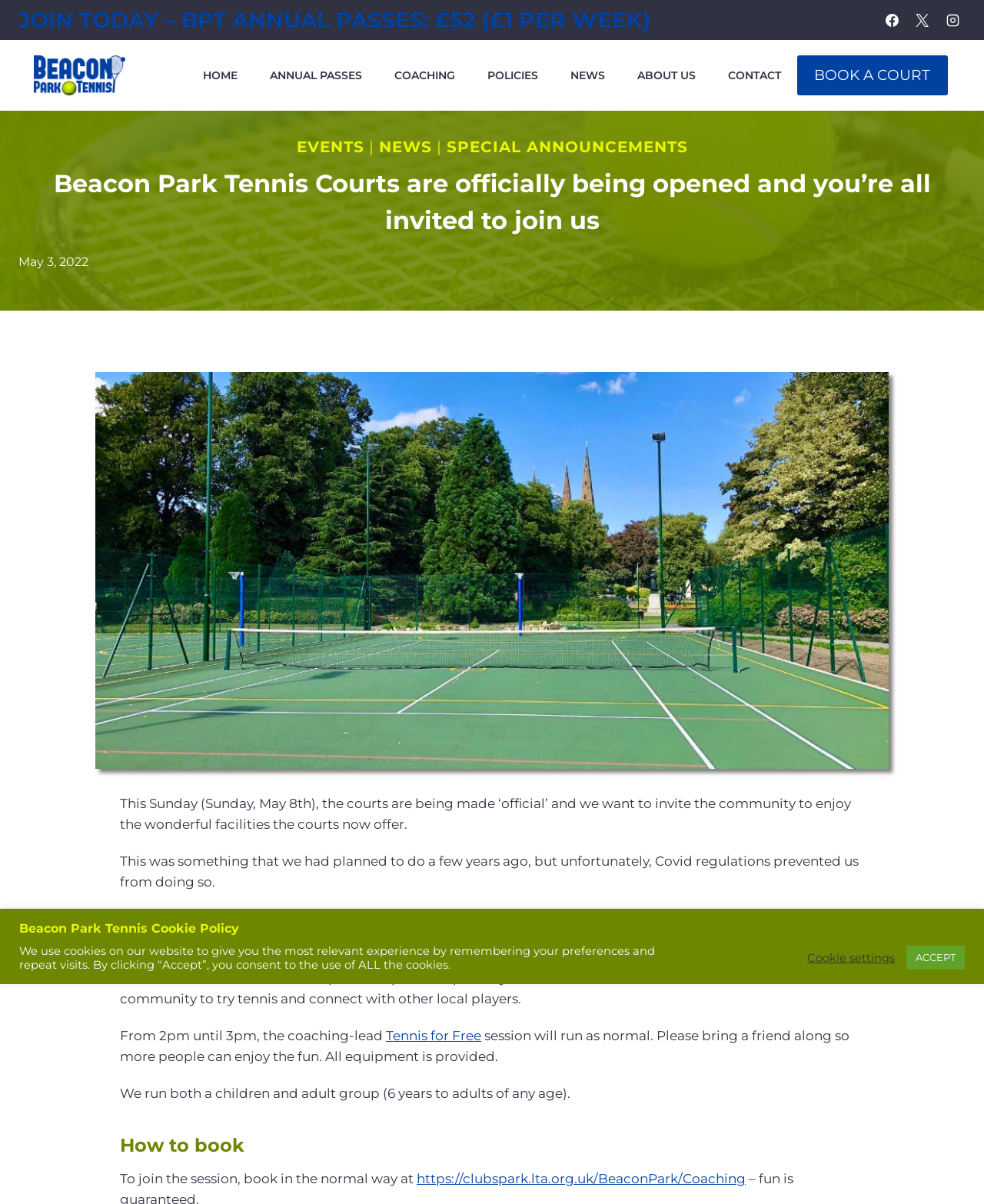Please specify the bounding box coordinates of the clickable region necessary for completing the following instruction: "Click the 'Facebook' link". The coordinates must consist of four float numbers between 0 and 1, i.e., [left, top, right, bottom].

[0.894, 0.006, 0.92, 0.027]